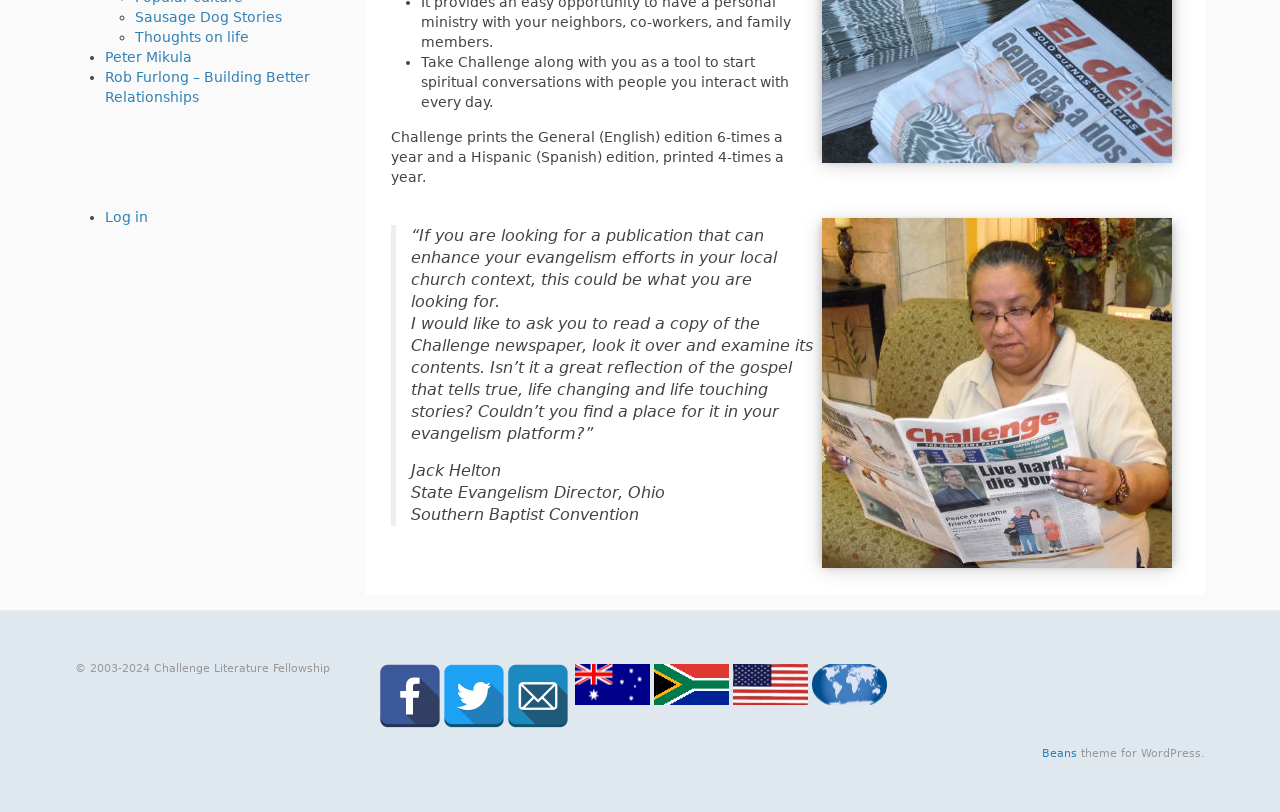Given the element description "title="Global web site"", identify the bounding box of the corresponding UI element.

[0.634, 0.819, 0.696, 0.835]